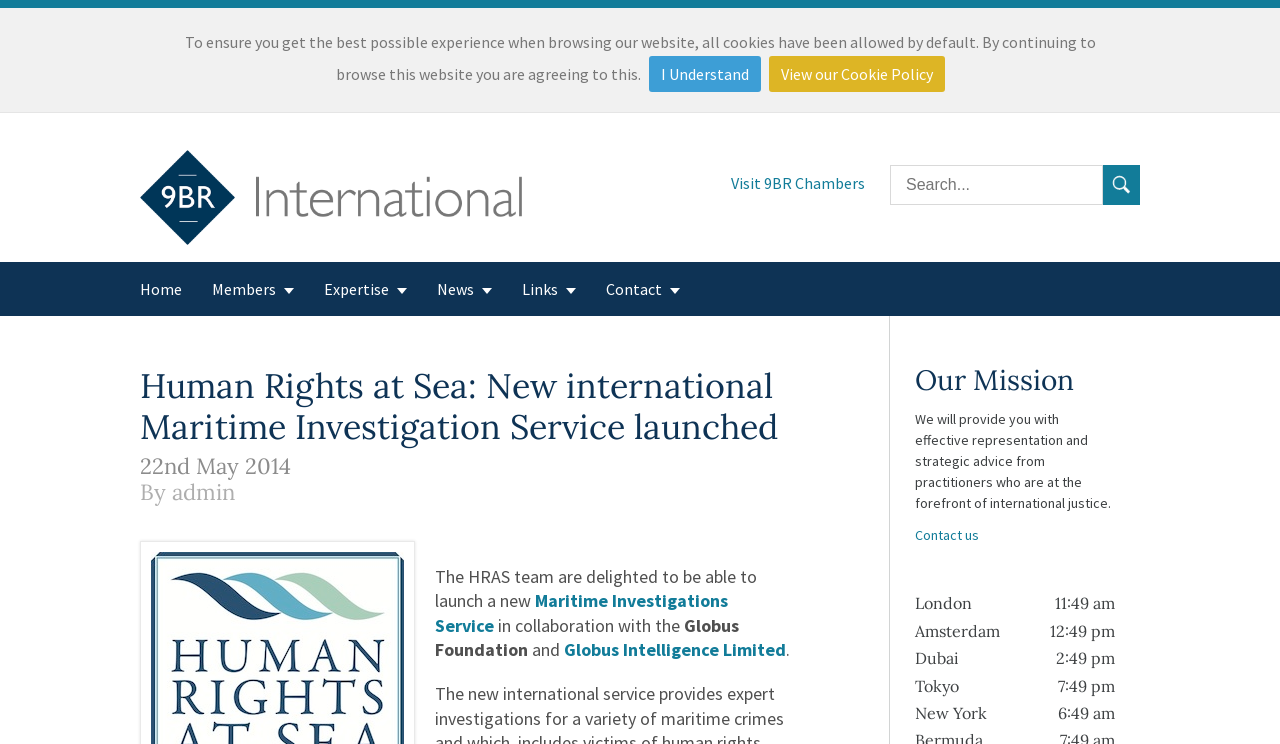Please determine the bounding box coordinates of the element to click on in order to accomplish the following task: "Visit 9BR Chambers". Ensure the coordinates are four float numbers ranging from 0 to 1, i.e., [left, top, right, bottom].

[0.571, 0.215, 0.695, 0.261]